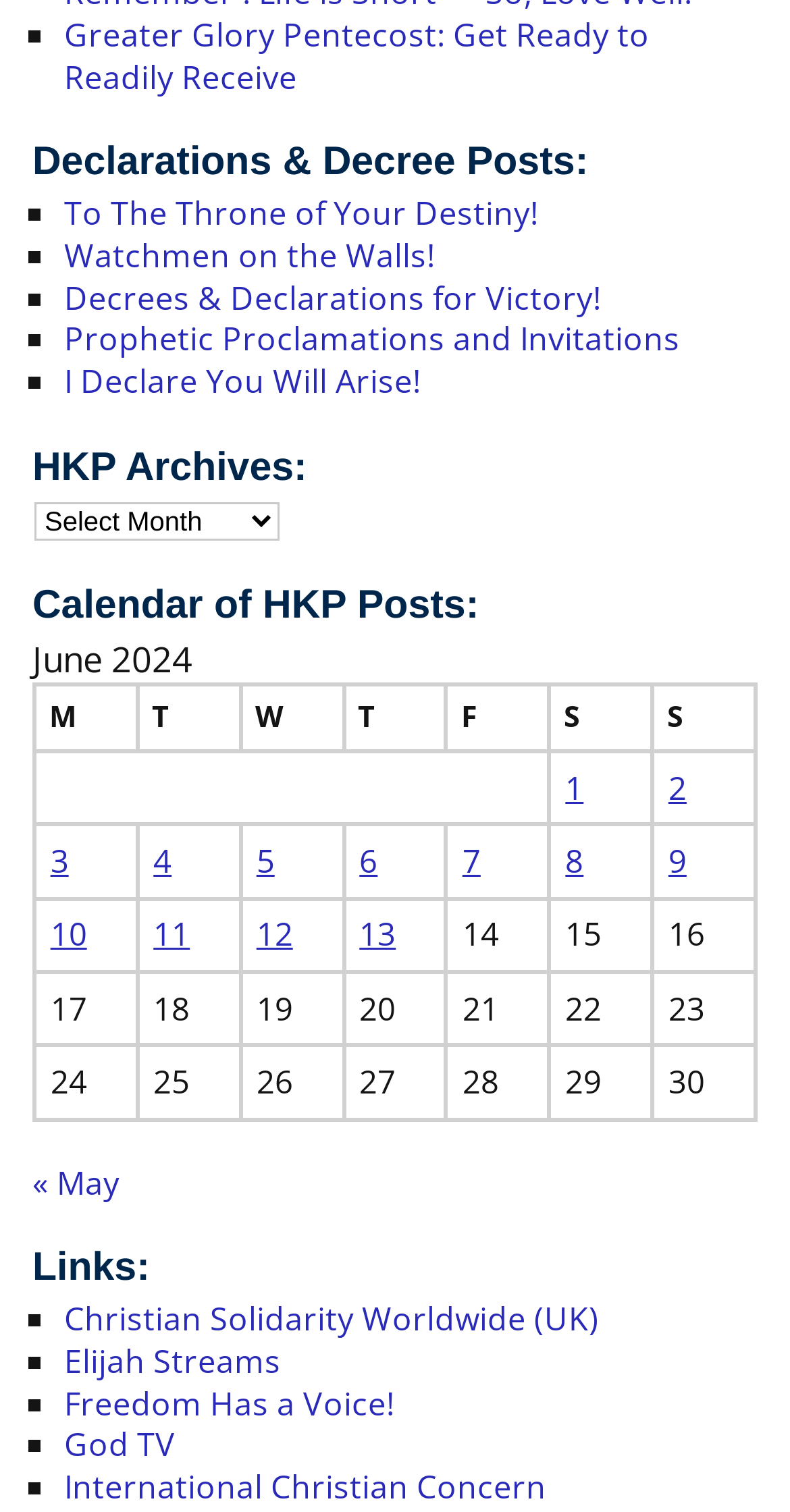Find the bounding box coordinates corresponding to the UI element with the description: "8". The coordinates should be formatted as [left, top, right, bottom], with values as floats between 0 and 1.

[0.716, 0.554, 0.739, 0.584]